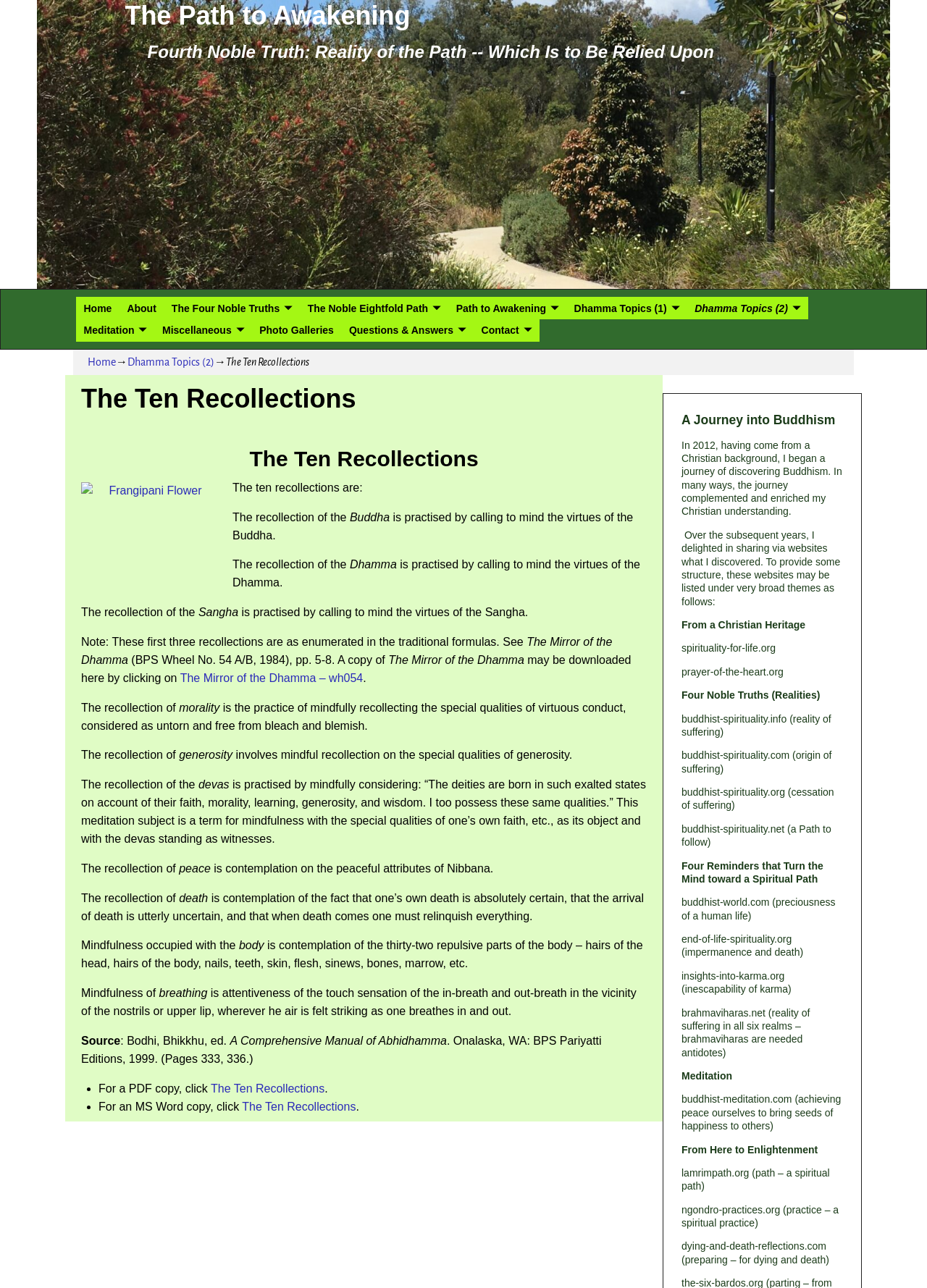Highlight the bounding box coordinates of the element that should be clicked to carry out the following instruction: "click the 'Dhamma Topics (2)' link". The coordinates must be given as four float numbers ranging from 0 to 1, i.e., [left, top, right, bottom].

[0.138, 0.277, 0.231, 0.286]